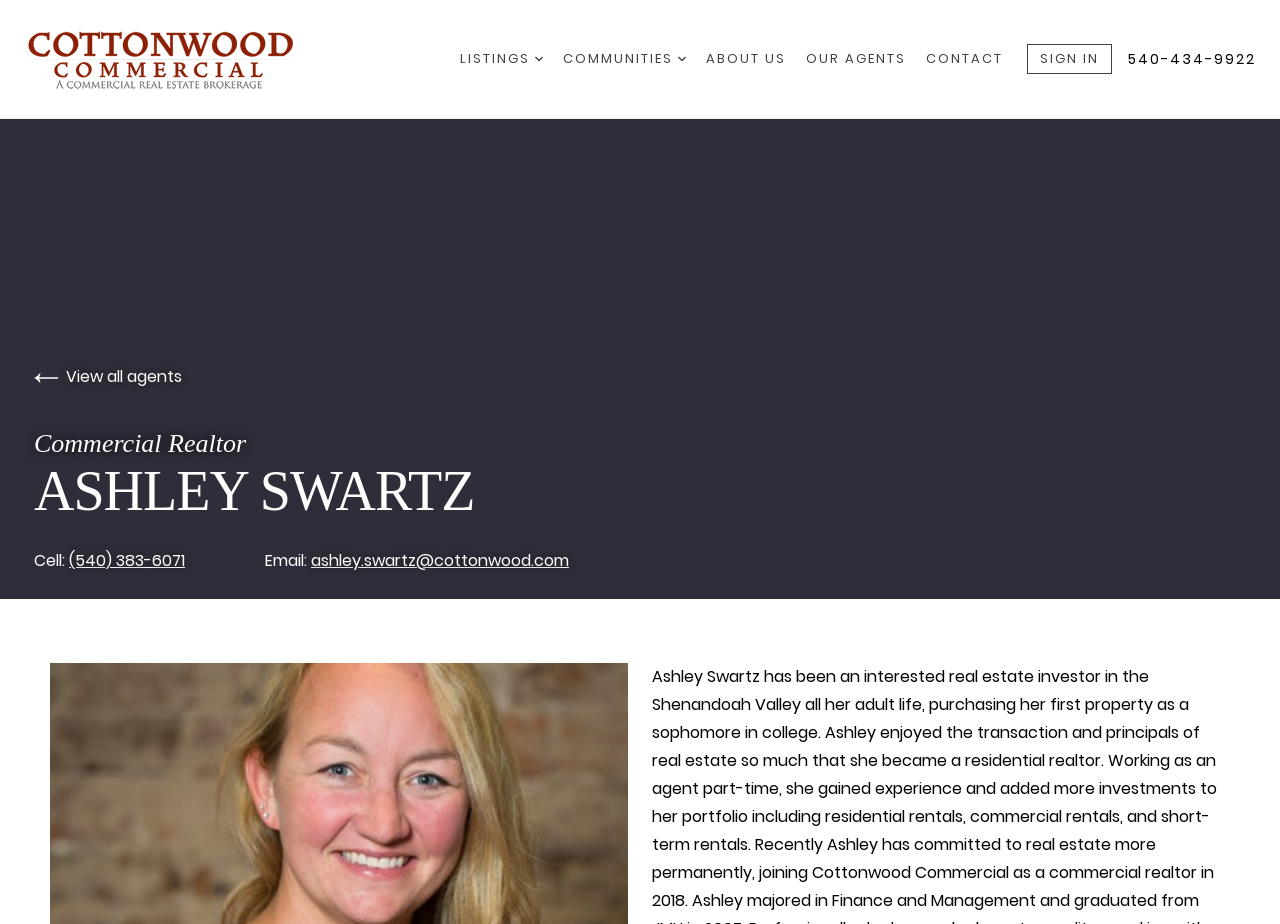Use a single word or phrase to answer the question:
What are the navigation options?

Homepage, Listings, Communities, About Us, etc.